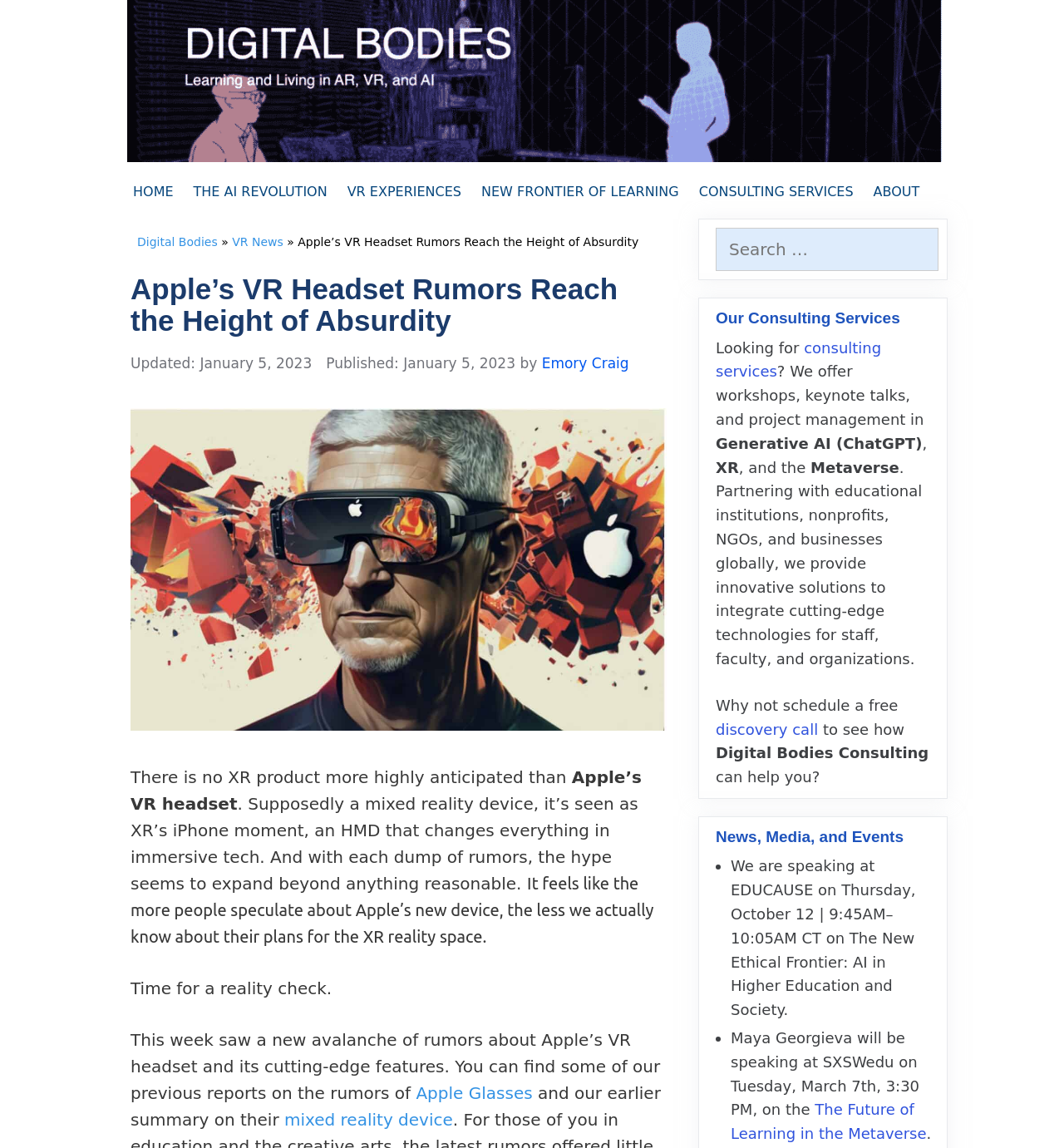Specify the bounding box coordinates for the region that must be clicked to perform the given instruction: "Search for something".

[0.673, 0.198, 0.882, 0.236]